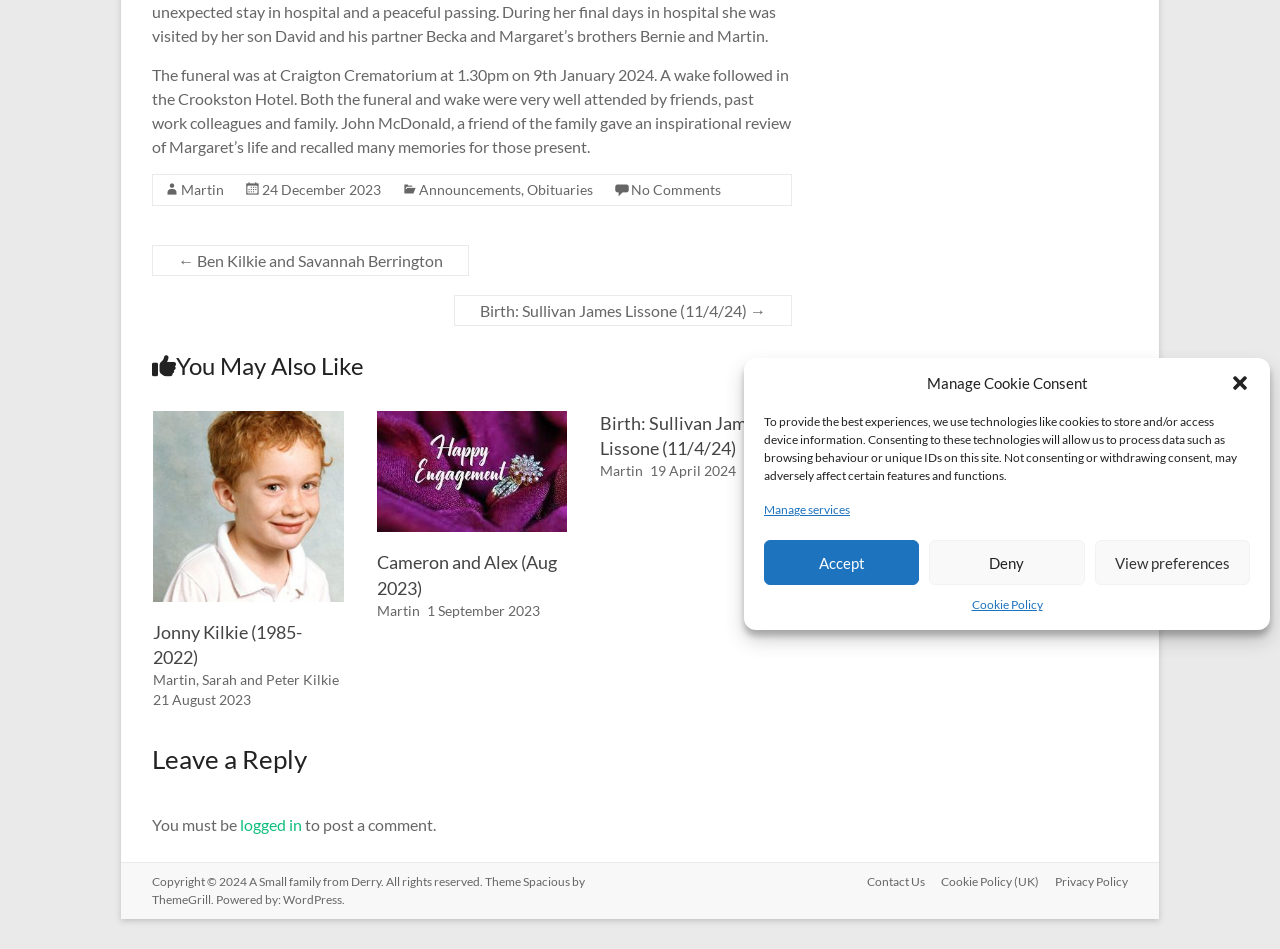Please find the bounding box coordinates in the format (top-left x, top-left y, bottom-right x, bottom-right y) for the given element description. Ensure the coordinates are floating point numbers between 0 and 1. Description: 24 December 202311 January 2024

[0.205, 0.191, 0.298, 0.209]